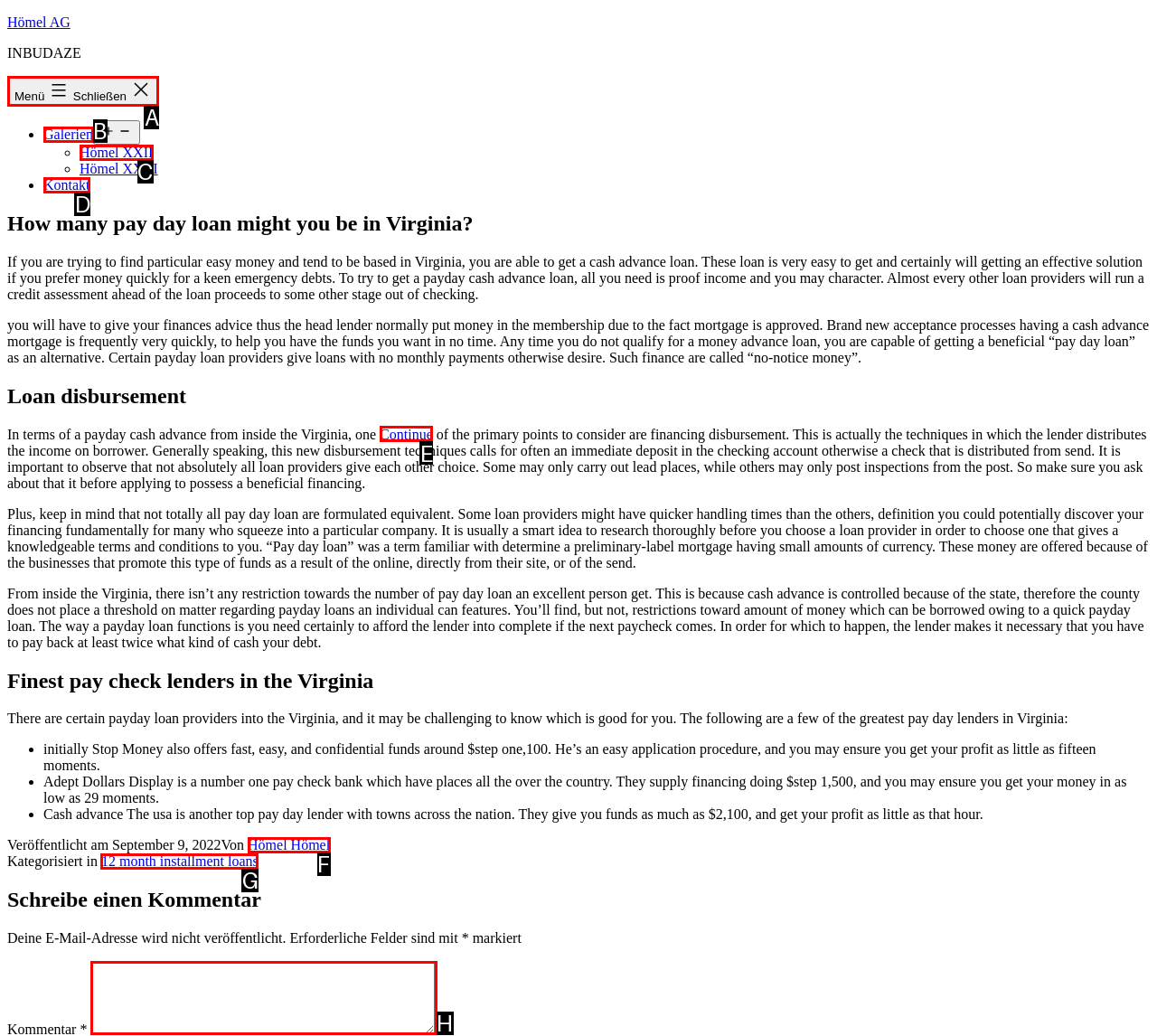Looking at the description: 12 month installment loans, identify which option is the best match and respond directly with the letter of that option.

G